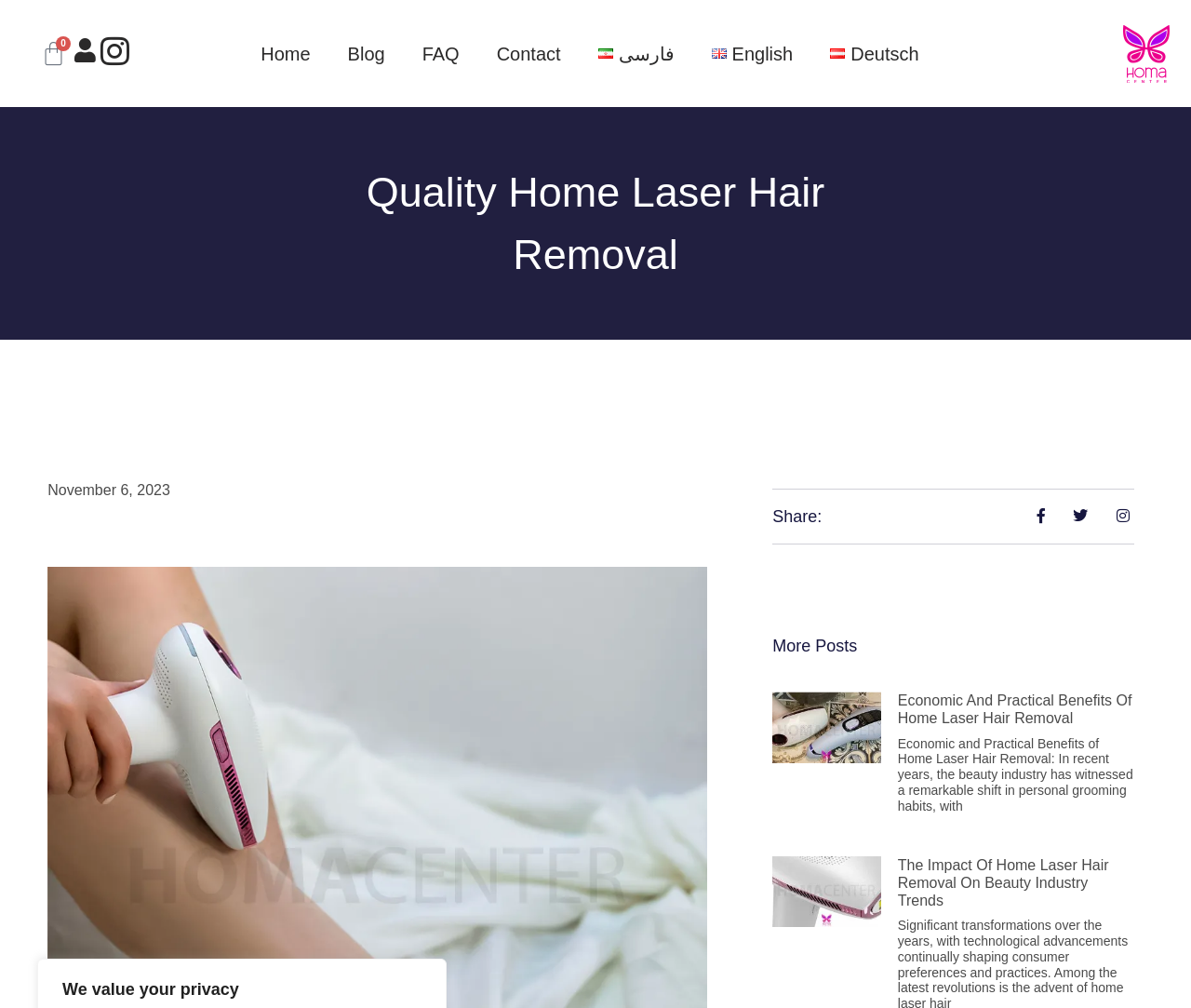What is the topic of the article?
Provide a detailed answer to the question using information from the image.

I found the topic of the article by reading the headings and links on the webpage. The main heading 'Quality Home Laser Hair Removal' and the links 'Economic and Practical Benefits of Home Laser Hair Removal' and 'The Impact Of Home Laser Hair Removal On Beauty Industry Trends' suggest that the topic is related to home laser hair removal.